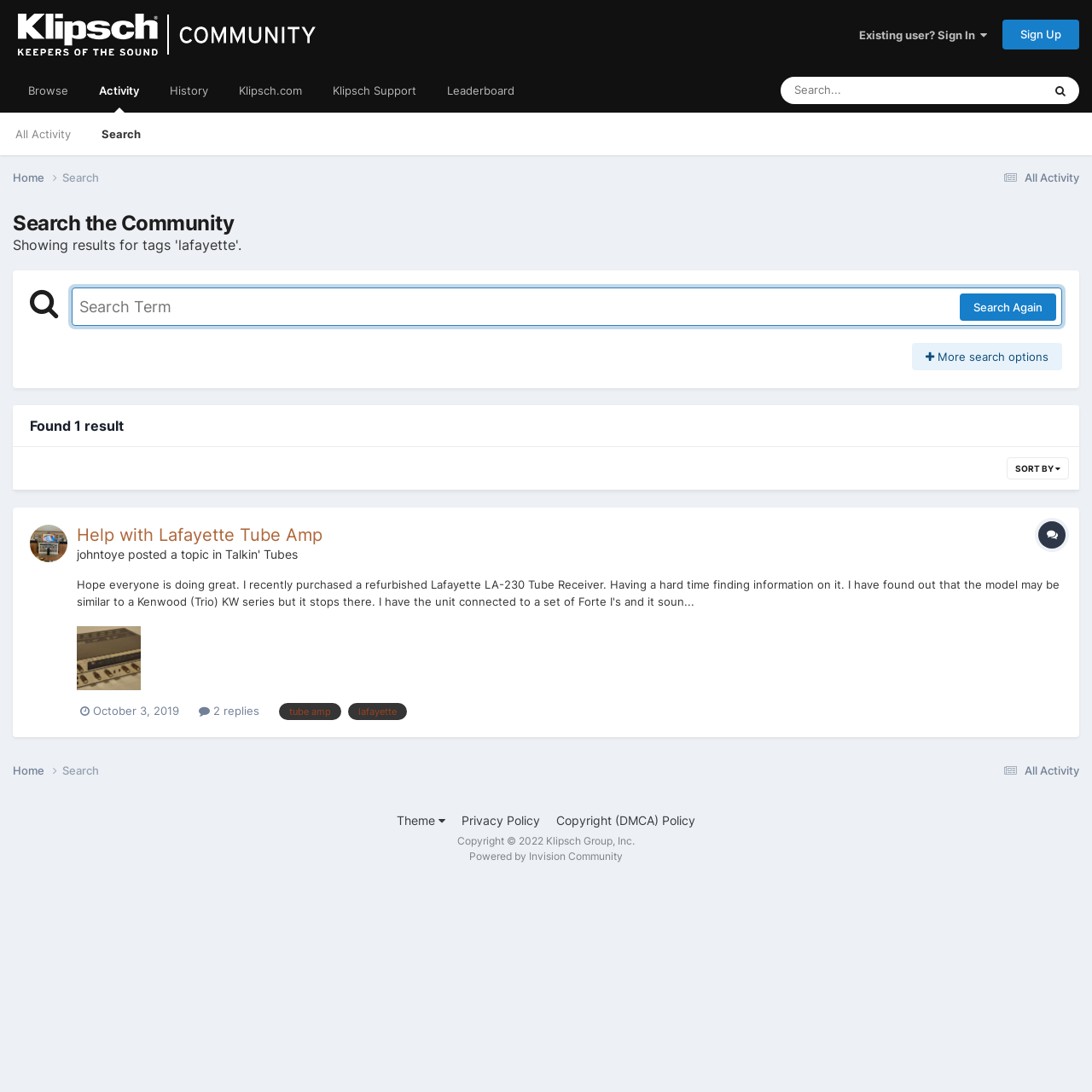Please locate the bounding box coordinates for the element that should be clicked to achieve the following instruction: "Read a topic about Lafayette Tube Amp". Ensure the coordinates are given as four float numbers between 0 and 1, i.e., [left, top, right, bottom].

[0.07, 0.48, 0.973, 0.499]